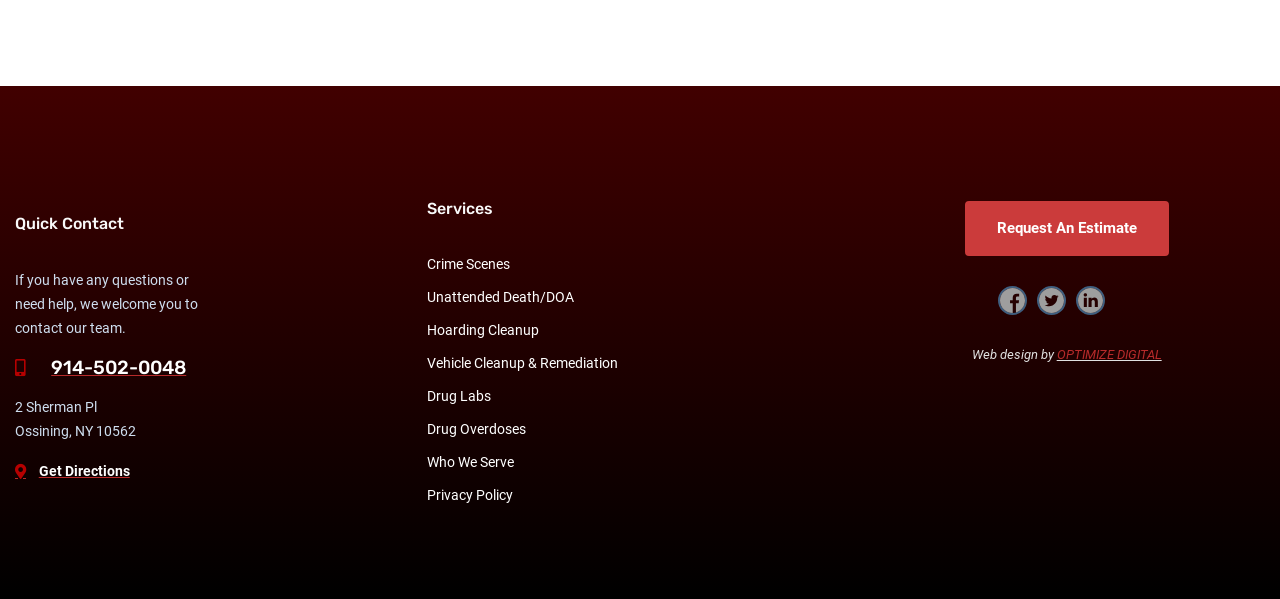Please identify the bounding box coordinates of the element I should click to complete this instruction: 'Learn about crime scene services'. The coordinates should be given as four float numbers between 0 and 1, like this: [left, top, right, bottom].

[0.333, 0.427, 0.398, 0.454]